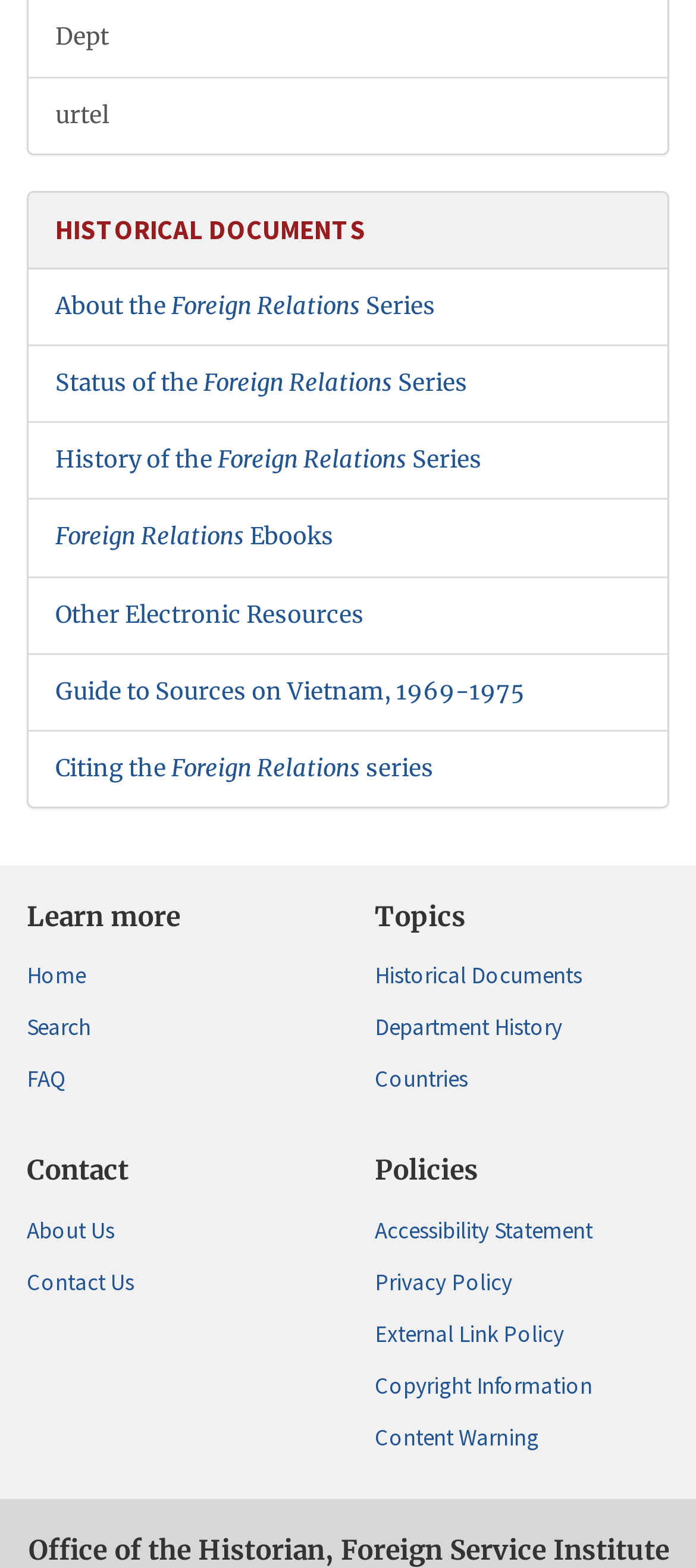Respond to the following question using a concise word or phrase: 
What is the main topic of this webpage?

Historical Documents